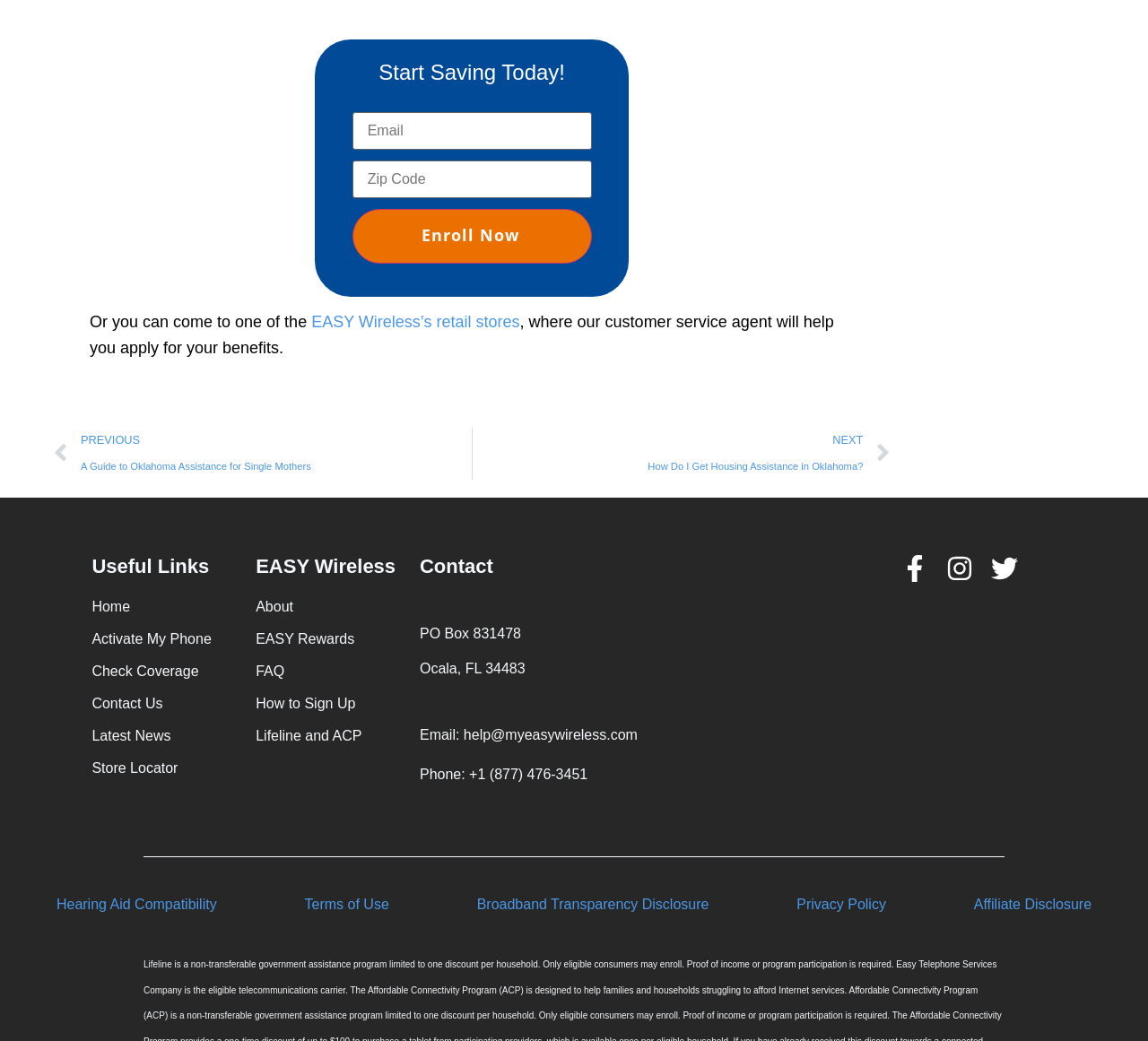Use a single word or phrase to answer this question: 
What is the alternative to enrolling online?

Visit a retail store